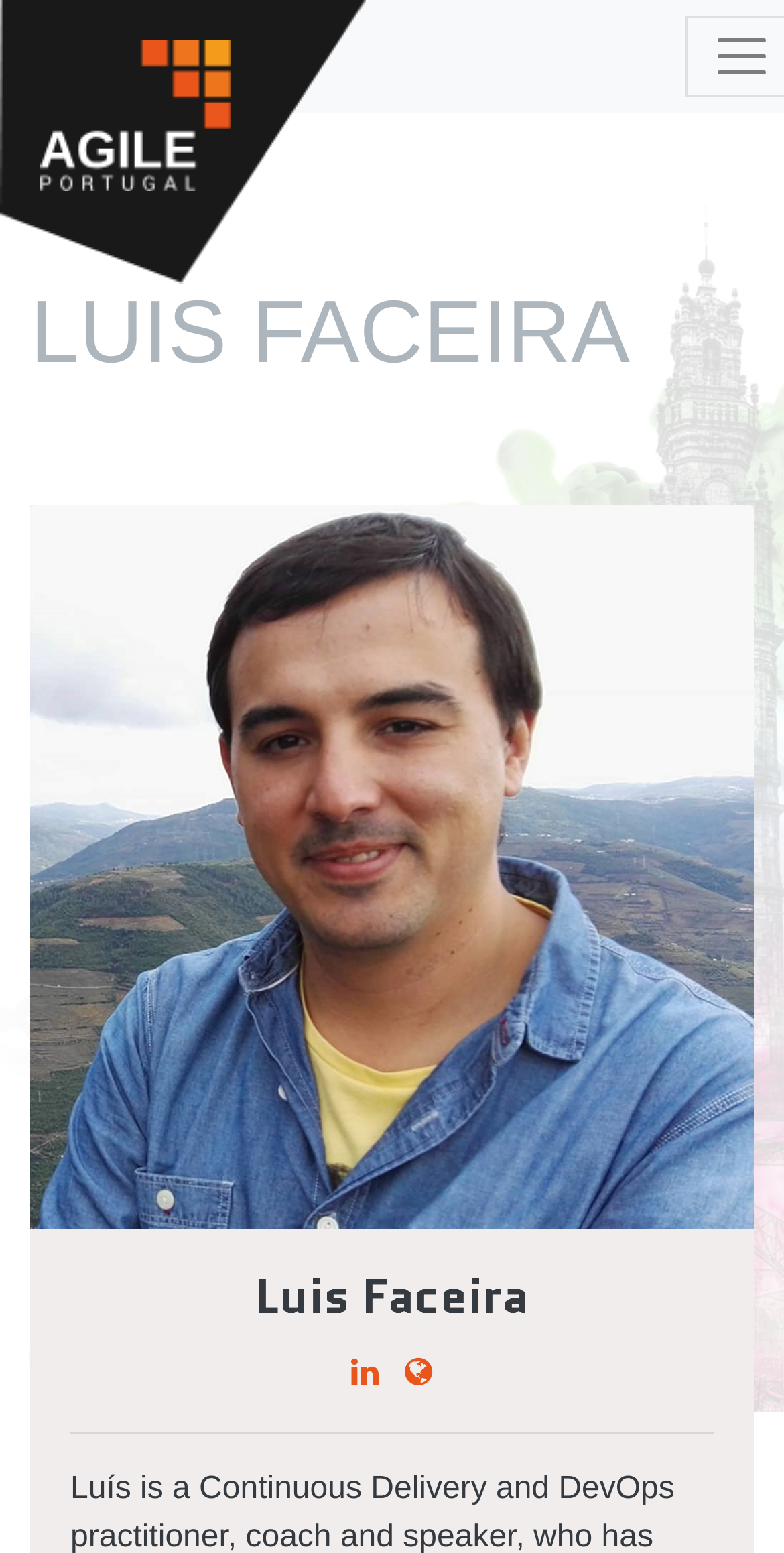Carefully examine the image and provide an in-depth answer to the question: Is there a separator on the page?

I found a separator element with an orientation of horizontal, which indicates that it is a horizontal line. This separator element is located near the bottom of the page, below the speaker's information.